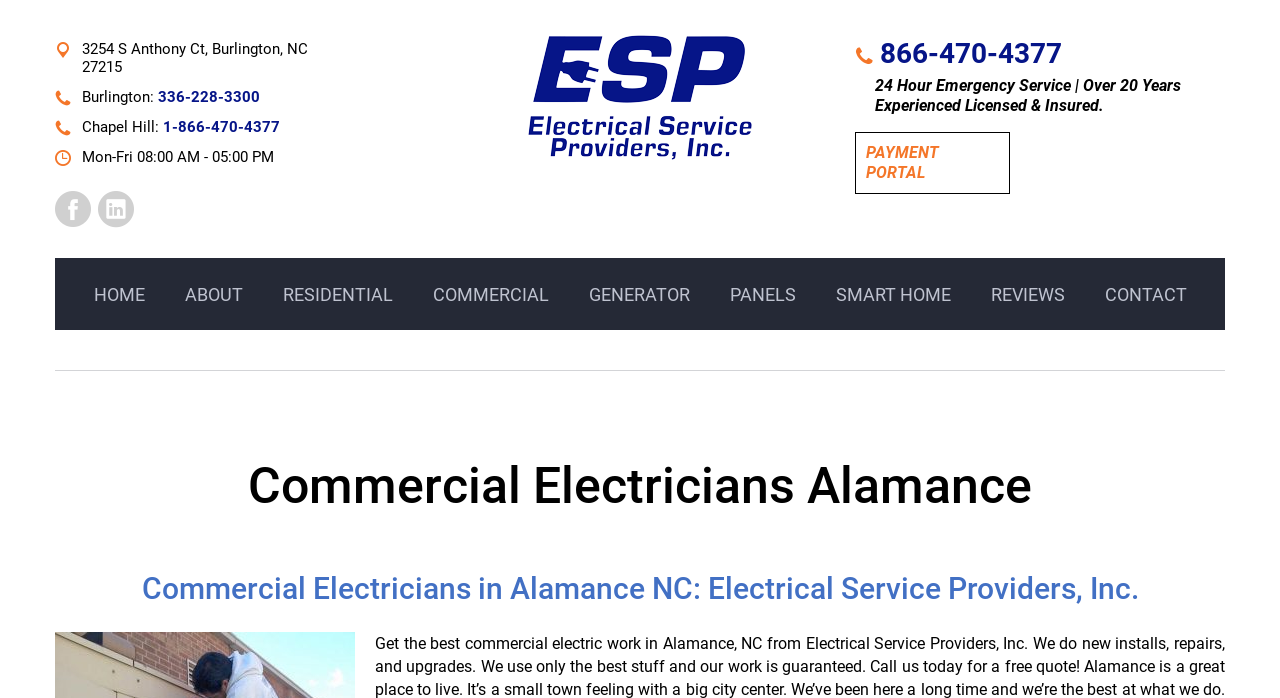Using details from the image, please answer the following question comprehensively:
What is the address of Electrical Service Providers, Inc.?

I found the address by looking at the static text element with the bounding box coordinates [0.064, 0.057, 0.241, 0.109] which contains the address information.